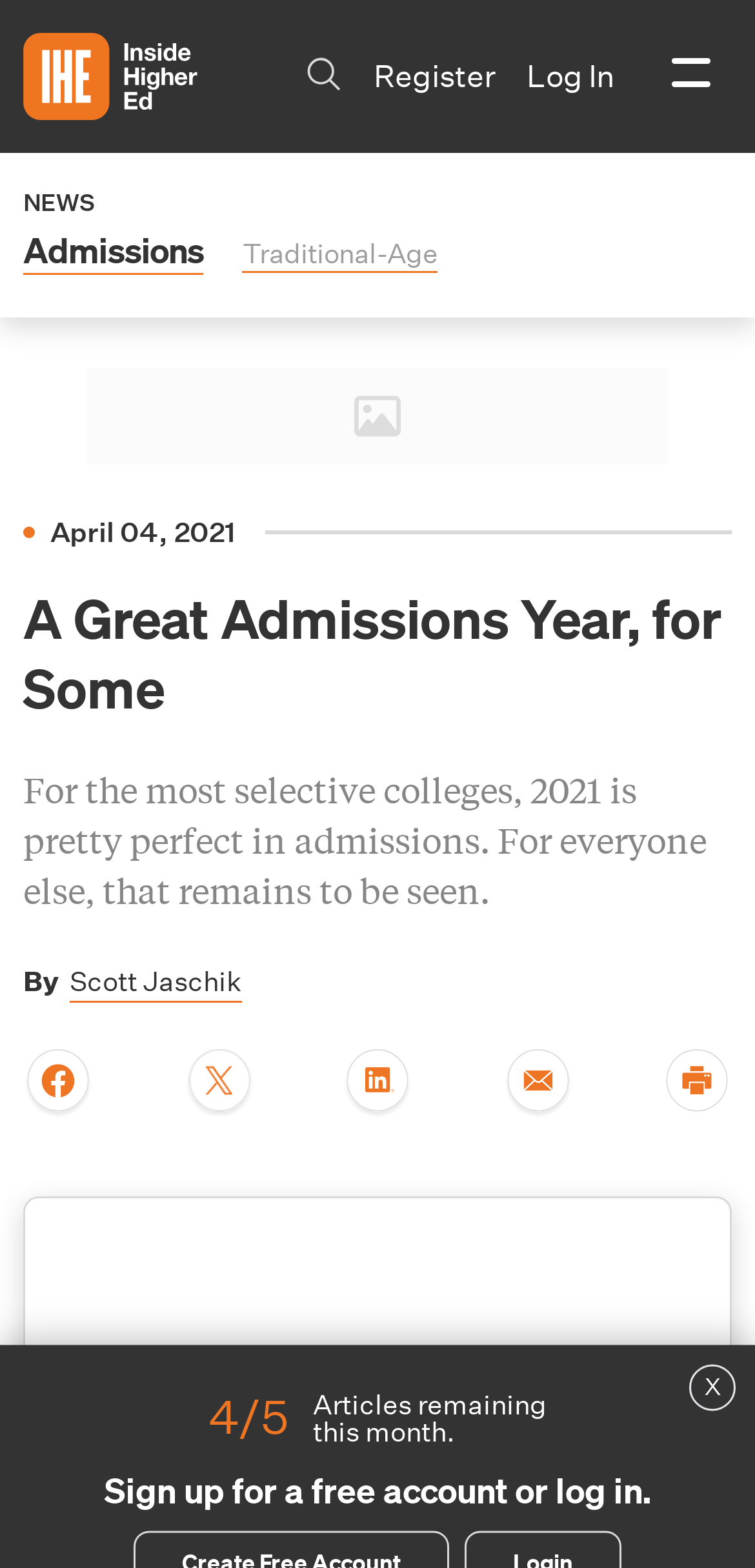What is the title of the article?
Can you give a detailed and elaborate answer to the question?

The title of the article can be found in the heading element with the text 'A Great Admissions Year, for Some' located at the top of the webpage.